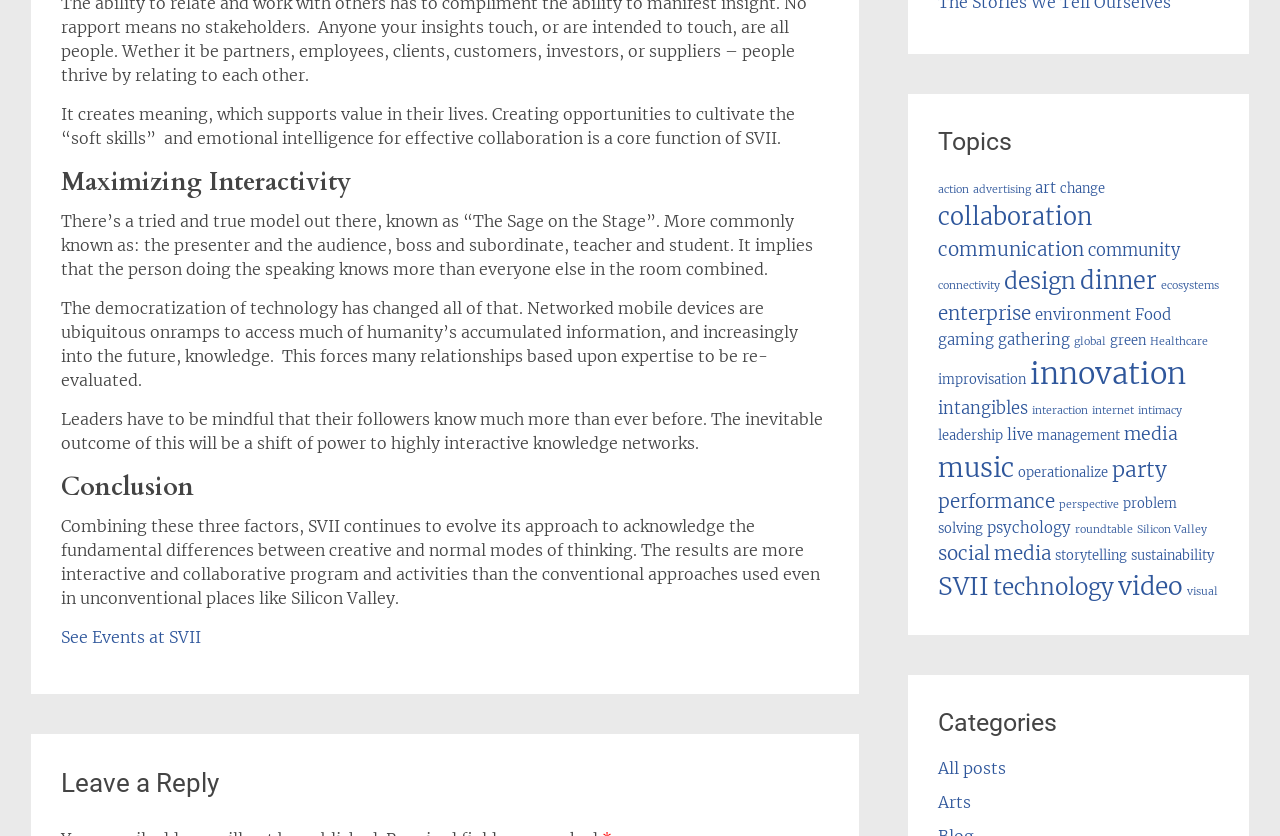Please identify the bounding box coordinates of the clickable area that will allow you to execute the instruction: "Click on 'See Events at SVII'".

[0.048, 0.75, 0.157, 0.774]